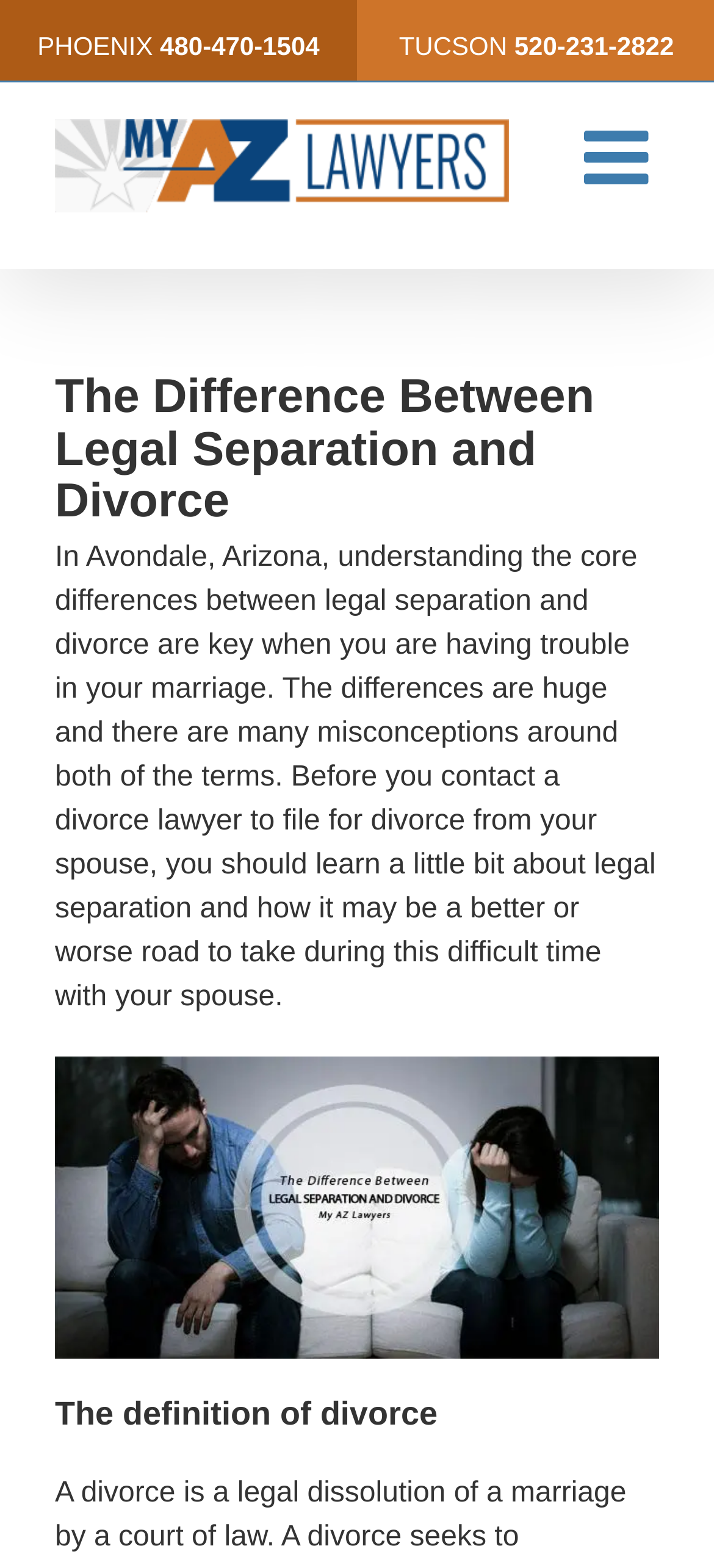Can you locate the main headline on this webpage and provide its text content?

The Difference Between Legal Separation and Divorce